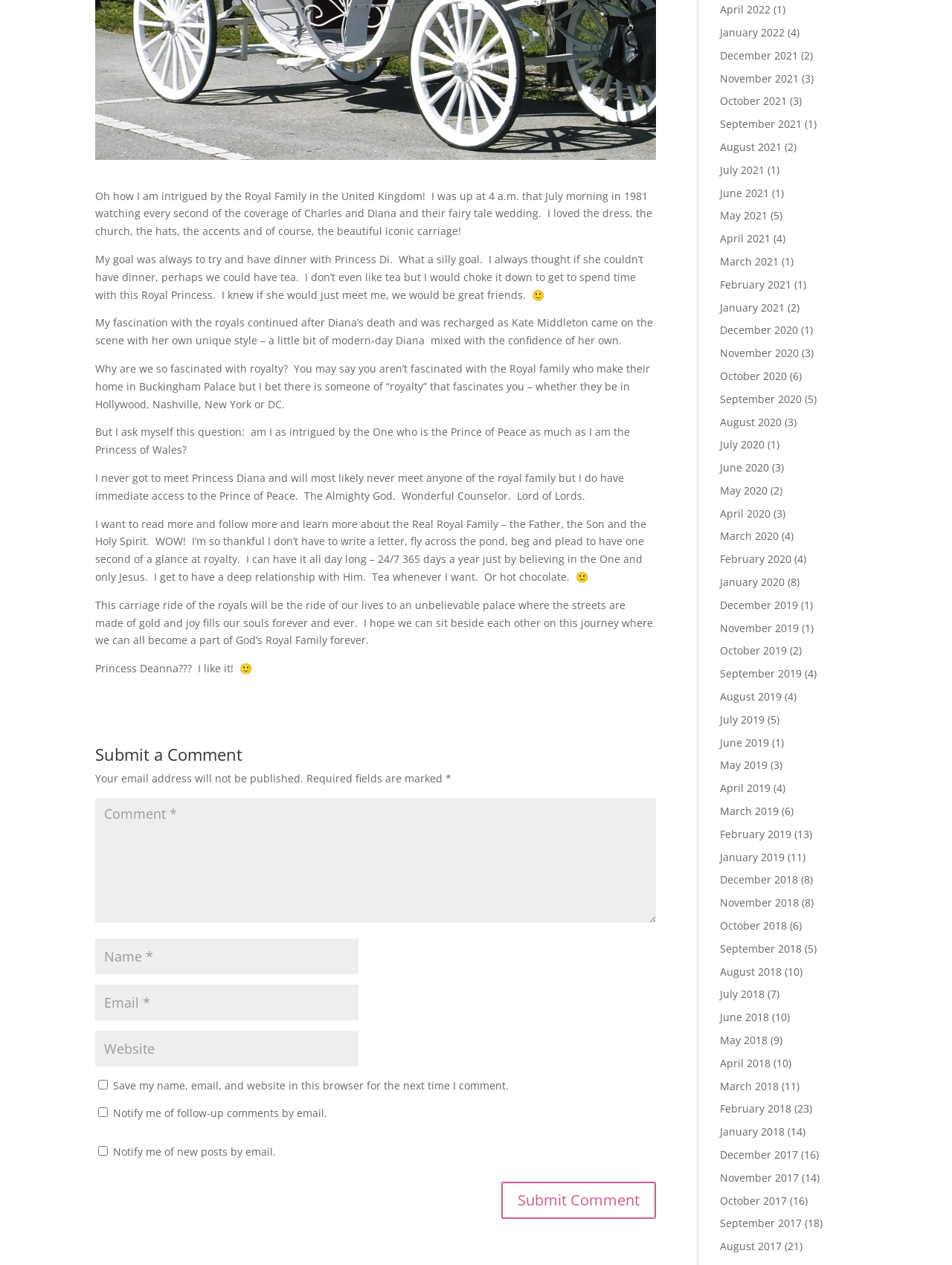Extract the bounding box coordinates for the HTML element that matches this description: "input value="Comment *" name="comment"". The coordinates should be four float numbers between 0 and 1, i.e., [left, top, right, bottom].

[0.1, 0.631, 0.689, 0.729]